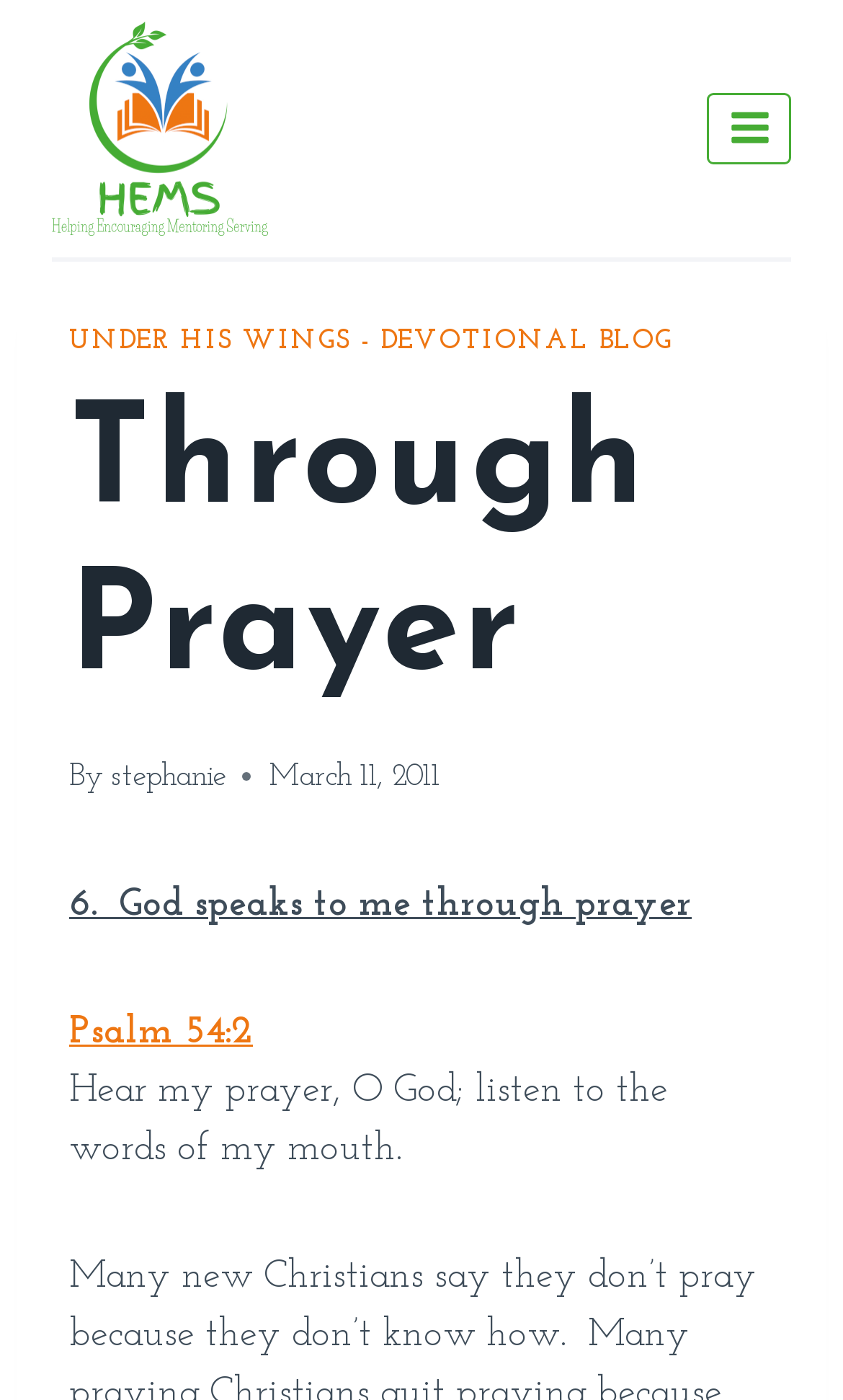Please determine the bounding box coordinates for the UI element described here. Use the format (top-left x, top-left y, bottom-right x, bottom-right y) with values bounded between 0 and 1: stephanie

[0.131, 0.544, 0.267, 0.567]